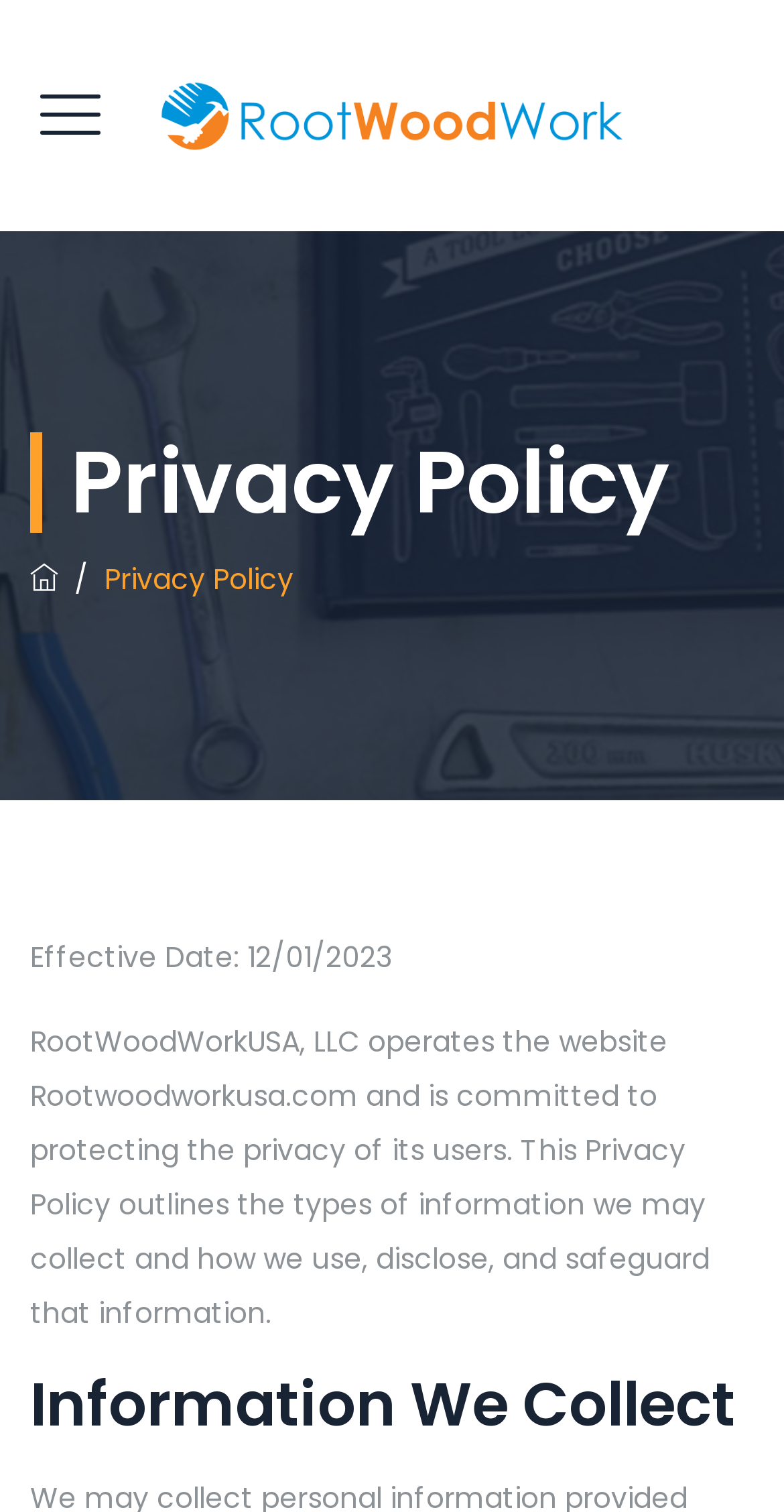Please respond in a single word or phrase: 
What is the name of the website?

RootWoodWorkUSA.com